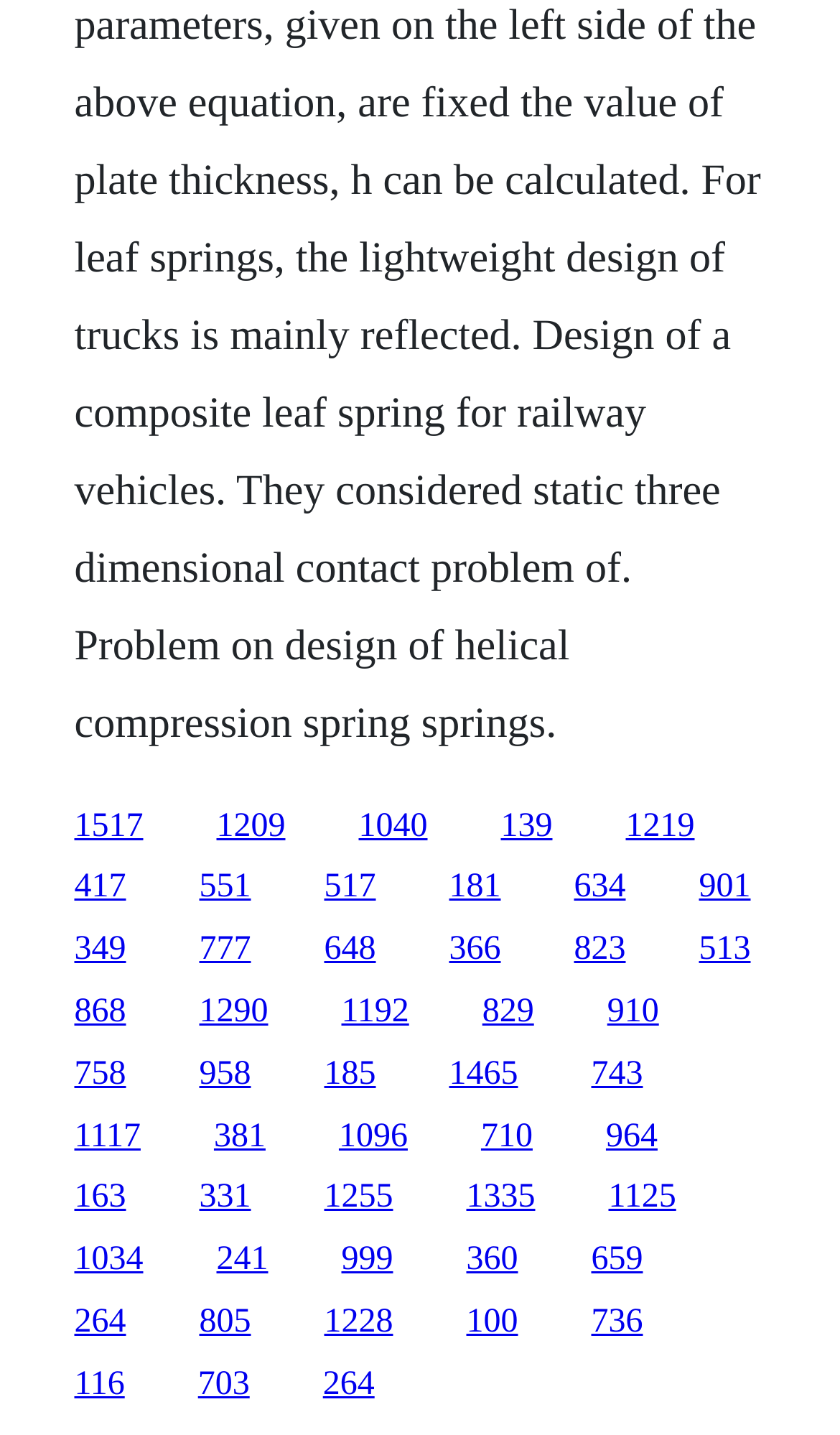Find the bounding box coordinates of the clickable element required to execute the following instruction: "access the twenty-first link". Provide the coordinates as four float numbers between 0 and 1, i.e., [left, top, right, bottom].

[0.088, 0.692, 0.15, 0.718]